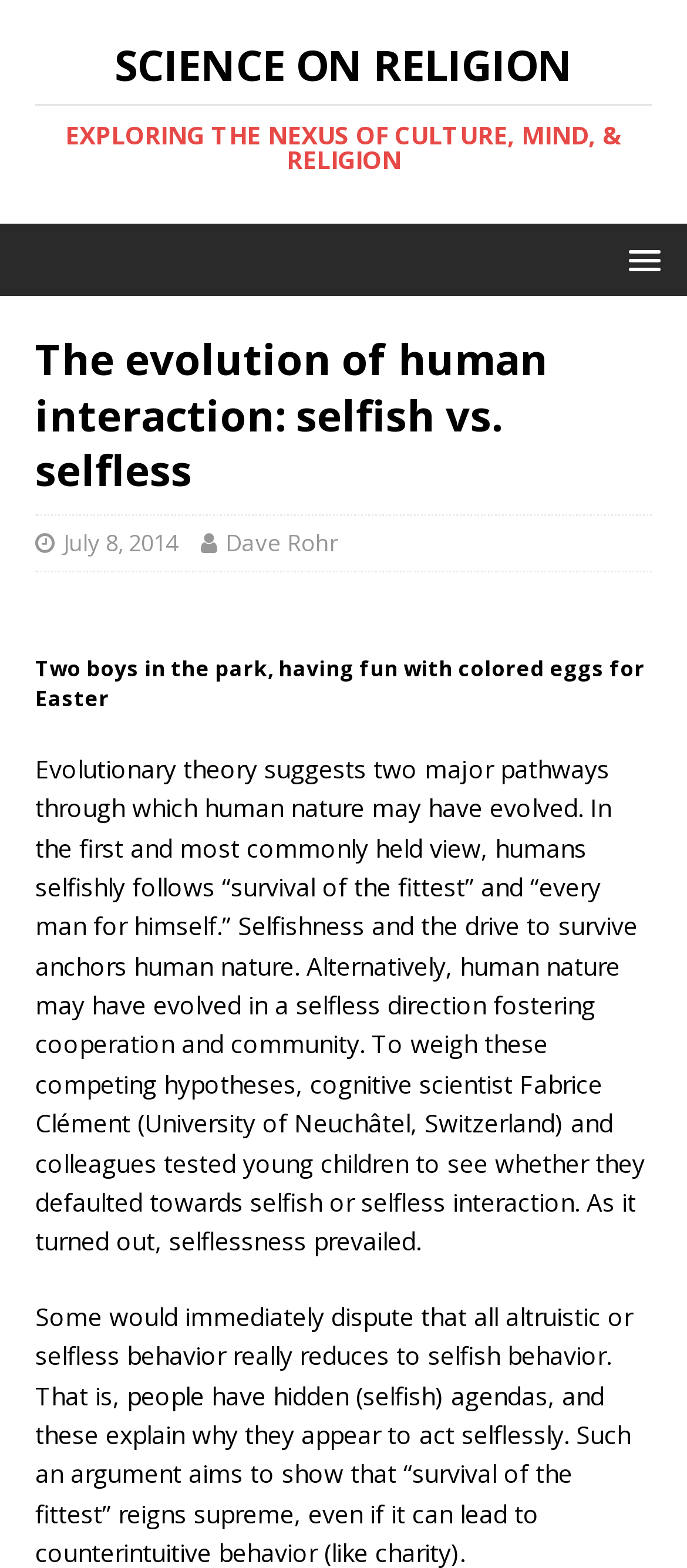Write a detailed summary of the webpage, including text, images, and layout.

The webpage is about the evolution of human interaction, specifically exploring the contrast between selfish and selfless behavior. At the top, there is a link to "SCIENCE ON RELIGION EXPLORING THE NEXUS OF CULTURE, MIND, & RELIGION" with a heading that breaks down into two parts: "SCIENCE ON RELIGION" and "EXPLORING THE NEXUS OF CULTURE, MIND, & RELIGION". 

On the right side, near the top, there is a menu link with a popup. Below this, there is a header section that contains the title "The evolution of human interaction: selfish vs. selfless" along with the date "July 8, 2014" and the author "Dave Rohr". 

Below the header section, there is a figure with a caption that describes an image of two boys having fun with colored eggs for Easter. Underneath the figure, there is a block of text that discusses the two major pathways of human nature evolution, one driven by selfishness and the other by selflessness. The text explains how cognitive scientists tested young children to determine which direction they defaulted towards, and found that selflessness prevailed.